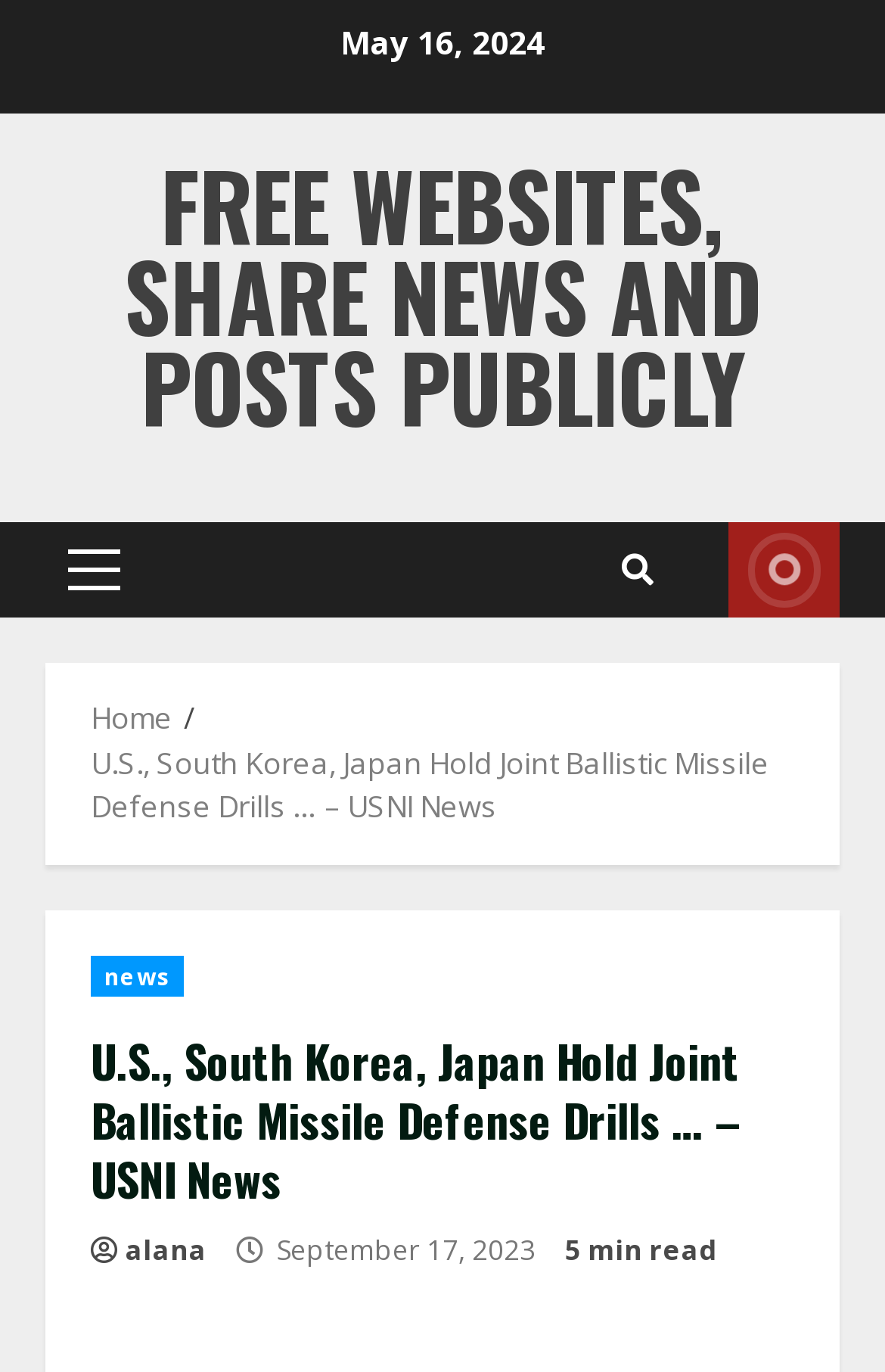Is the webpage providing live updates?
Using the visual information, reply with a single word or short phrase.

Yes